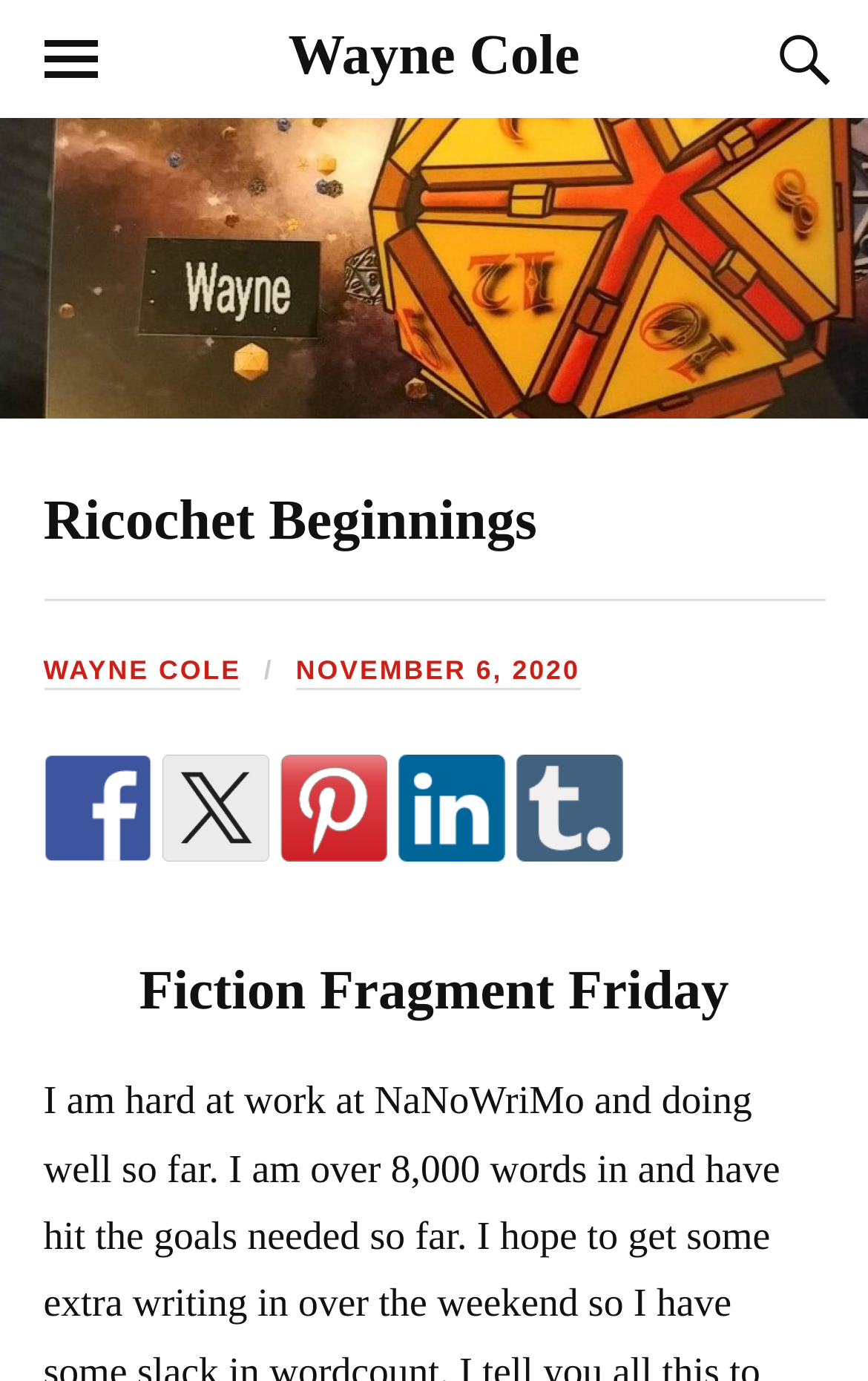Can you give a comprehensive explanation to the question given the content of the image?
What is the title of the fiction fragment?

The title of the fiction fragment can be found in the heading 'Fiction Fragment Friday' at the bottom of the figure section.